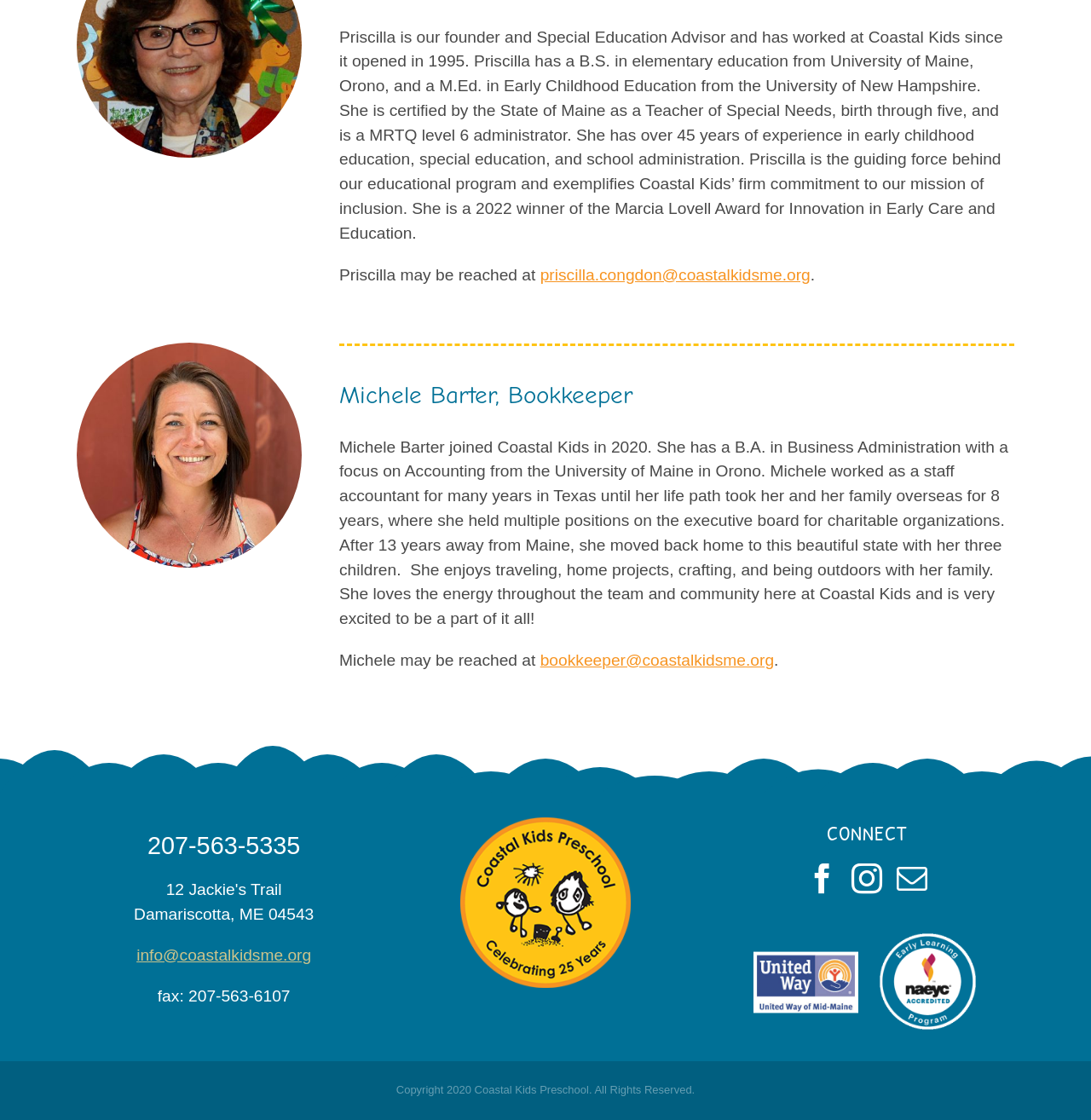What is Michele Barter's role at Coastal Kids?
Look at the image and answer with only one word or phrase.

Bookkeeper